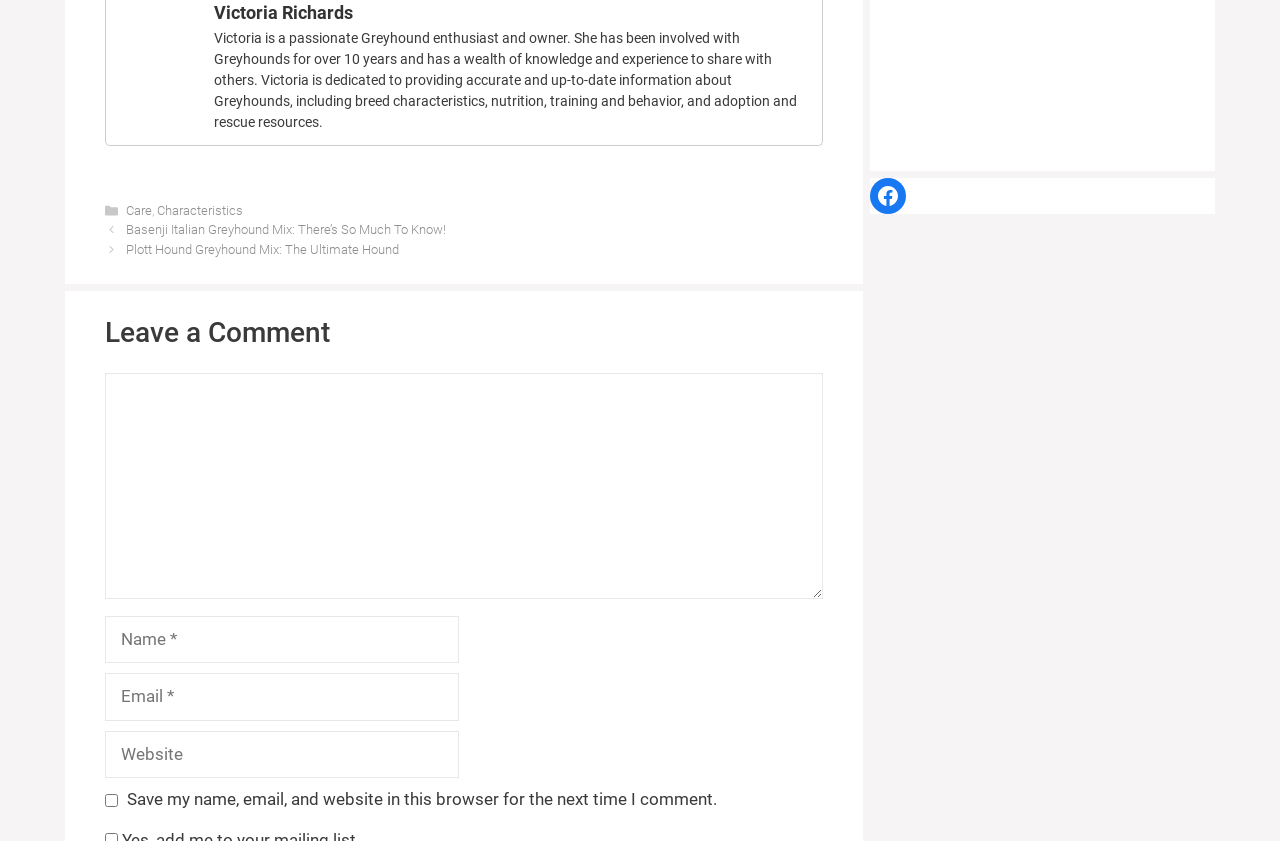Determine the bounding box coordinates for the area that should be clicked to carry out the following instruction: "Click on the Facebook link".

[0.68, 0.212, 0.708, 0.255]